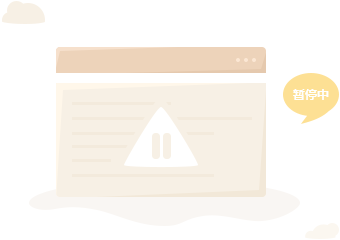What surrounds the scene in the image?
Refer to the screenshot and deliver a thorough answer to the question presented.

According to the caption, surrounding the scene are light, fluffy clouds that contribute to a dreamy, whimsical atmosphere, complementing the overall aesthetic while drawing attention to the main subject—an indication of an inactive website.